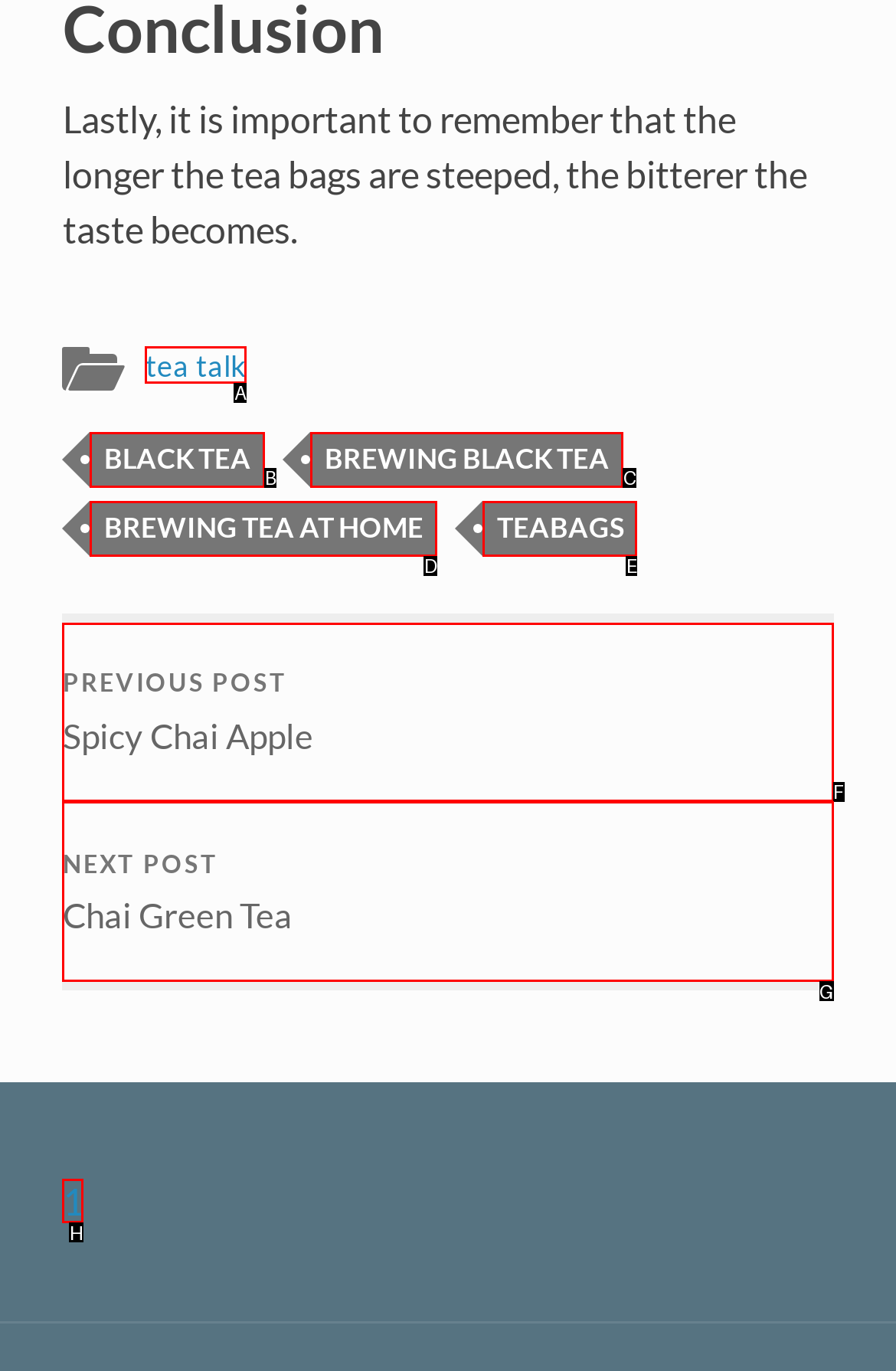Based on the description: brewing tea at home, select the HTML element that best fits. Reply with the letter of the correct choice from the options given.

D